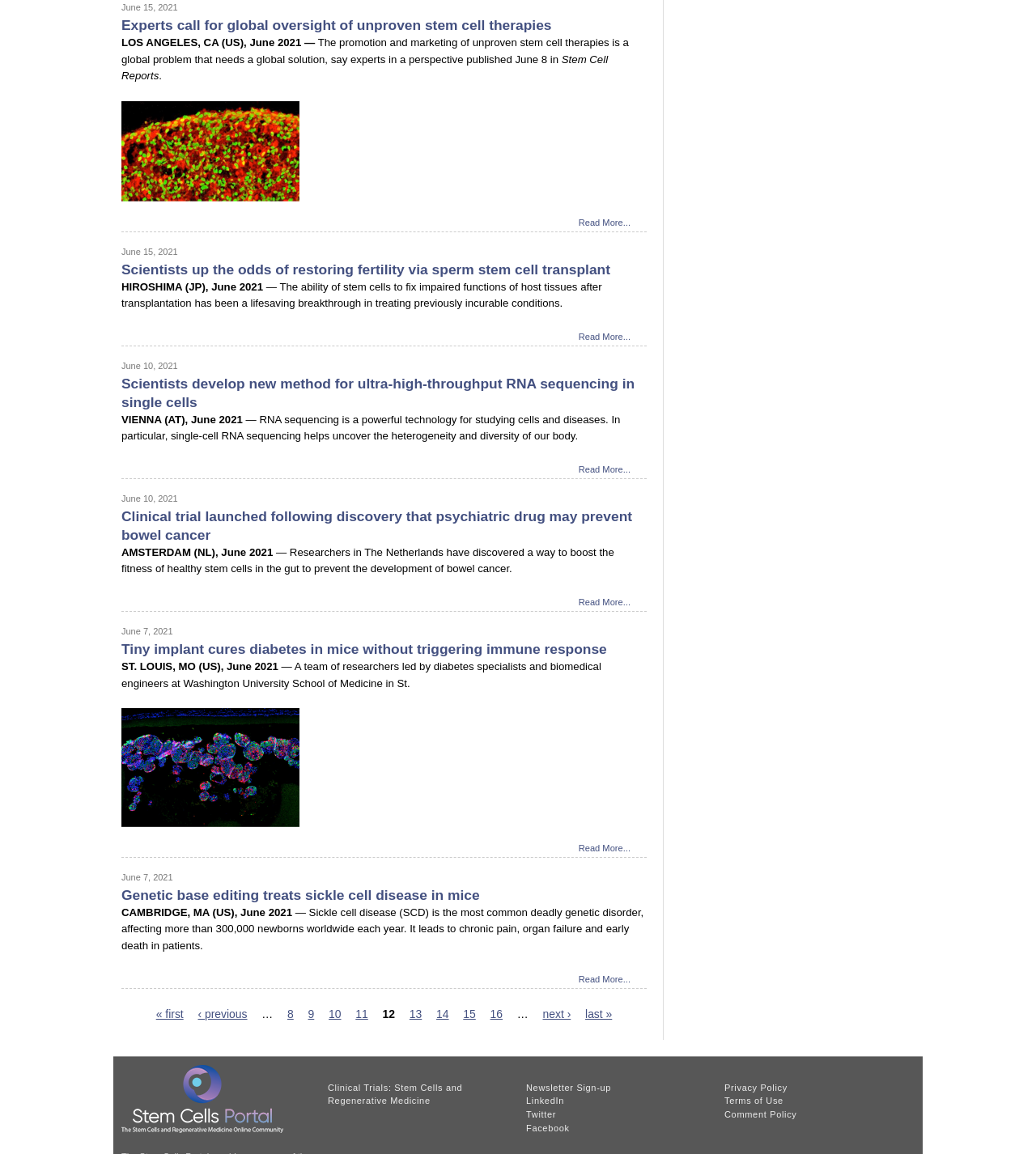Can you identify the bounding box coordinates of the clickable region needed to carry out this instruction: 'Read more about experts calling for global oversight of unproven stem cell therapies'? The coordinates should be four float numbers within the range of 0 to 1, stated as [left, top, right, bottom].

[0.117, 0.015, 0.532, 0.029]